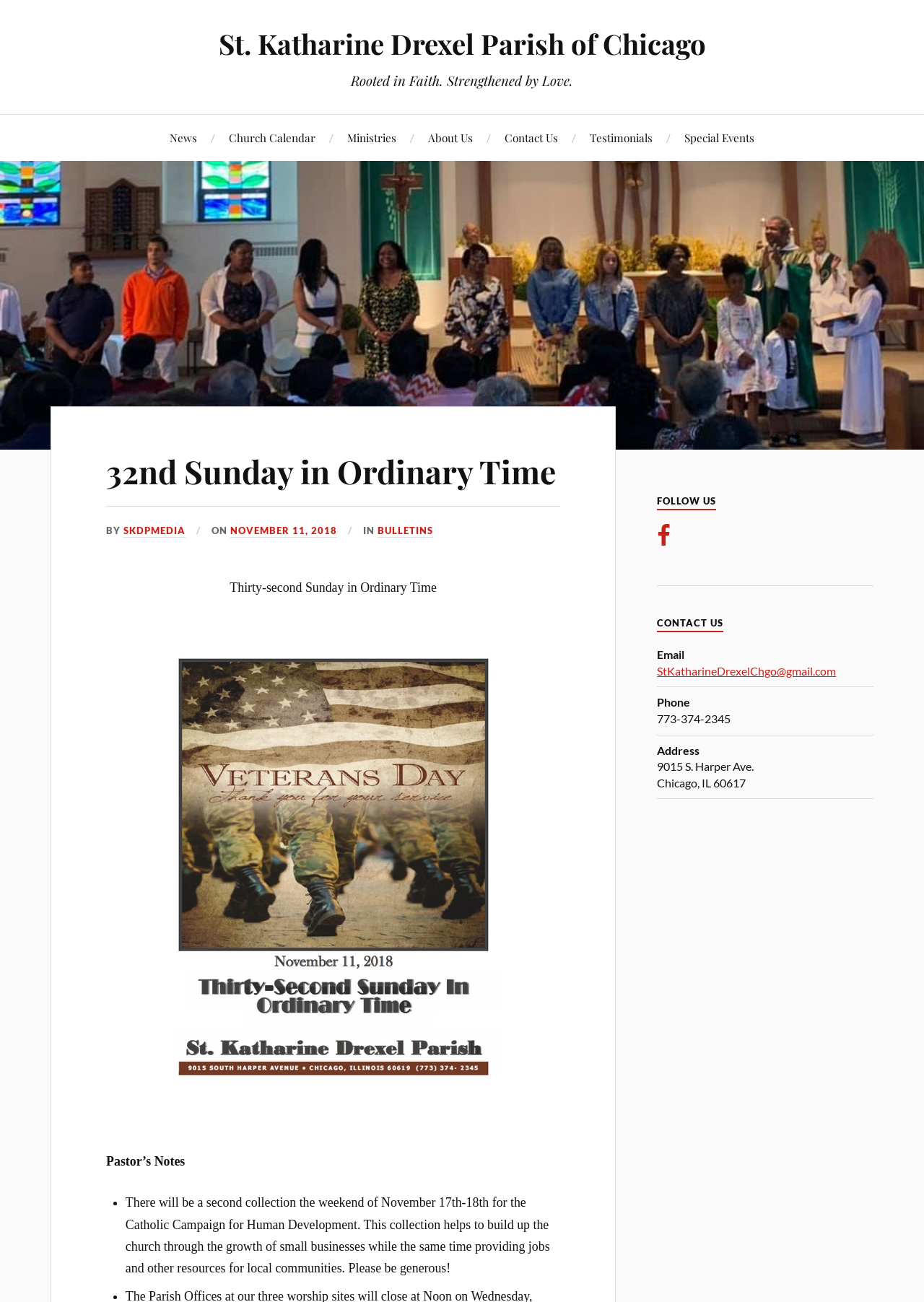Answer briefly with one word or phrase:
What is the name of the parish?

St. Katharine Drexel Parish of Chicago